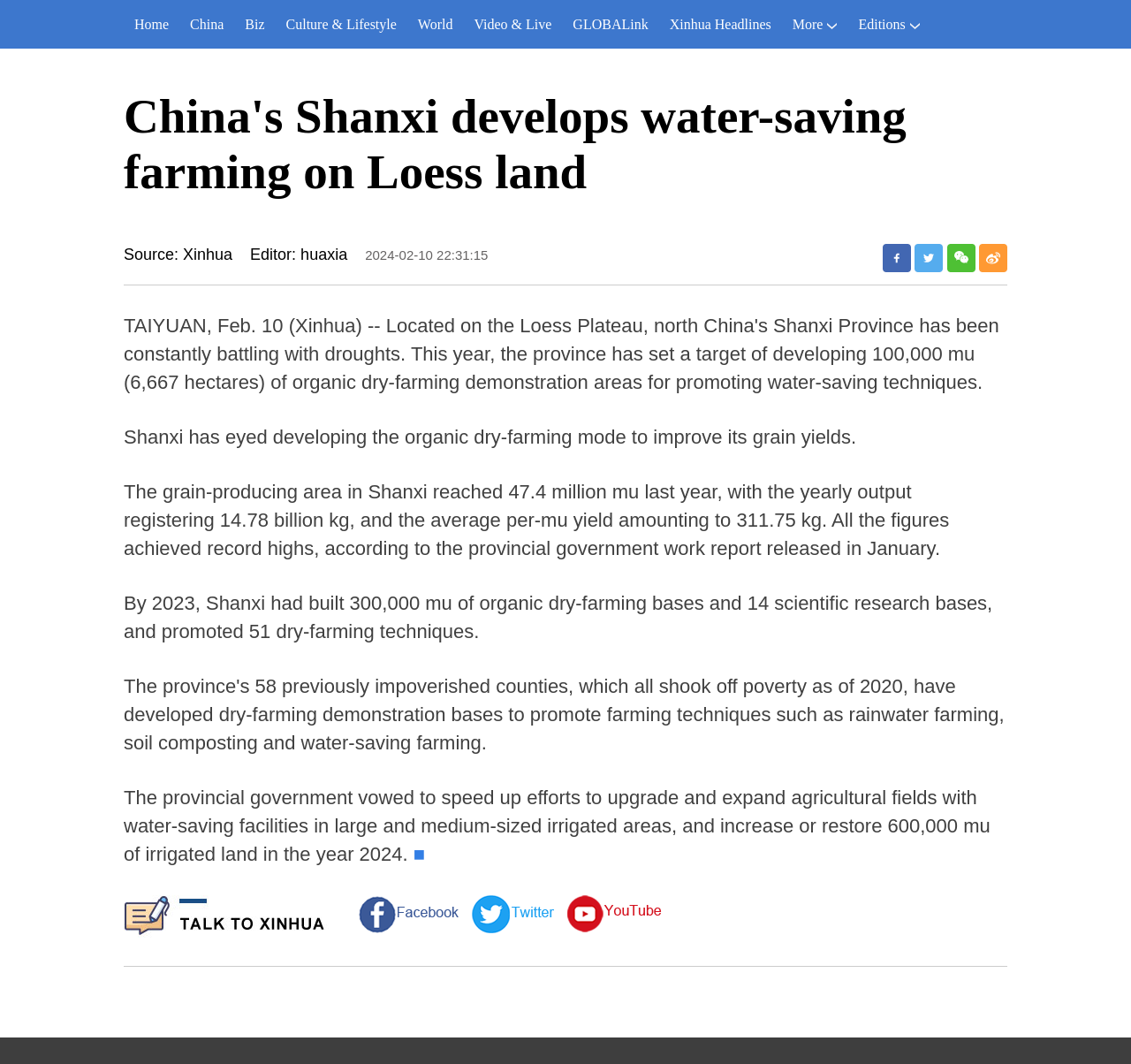Please extract and provide the main headline of the webpage.

China's Shanxi develops water-saving farming on Loess land